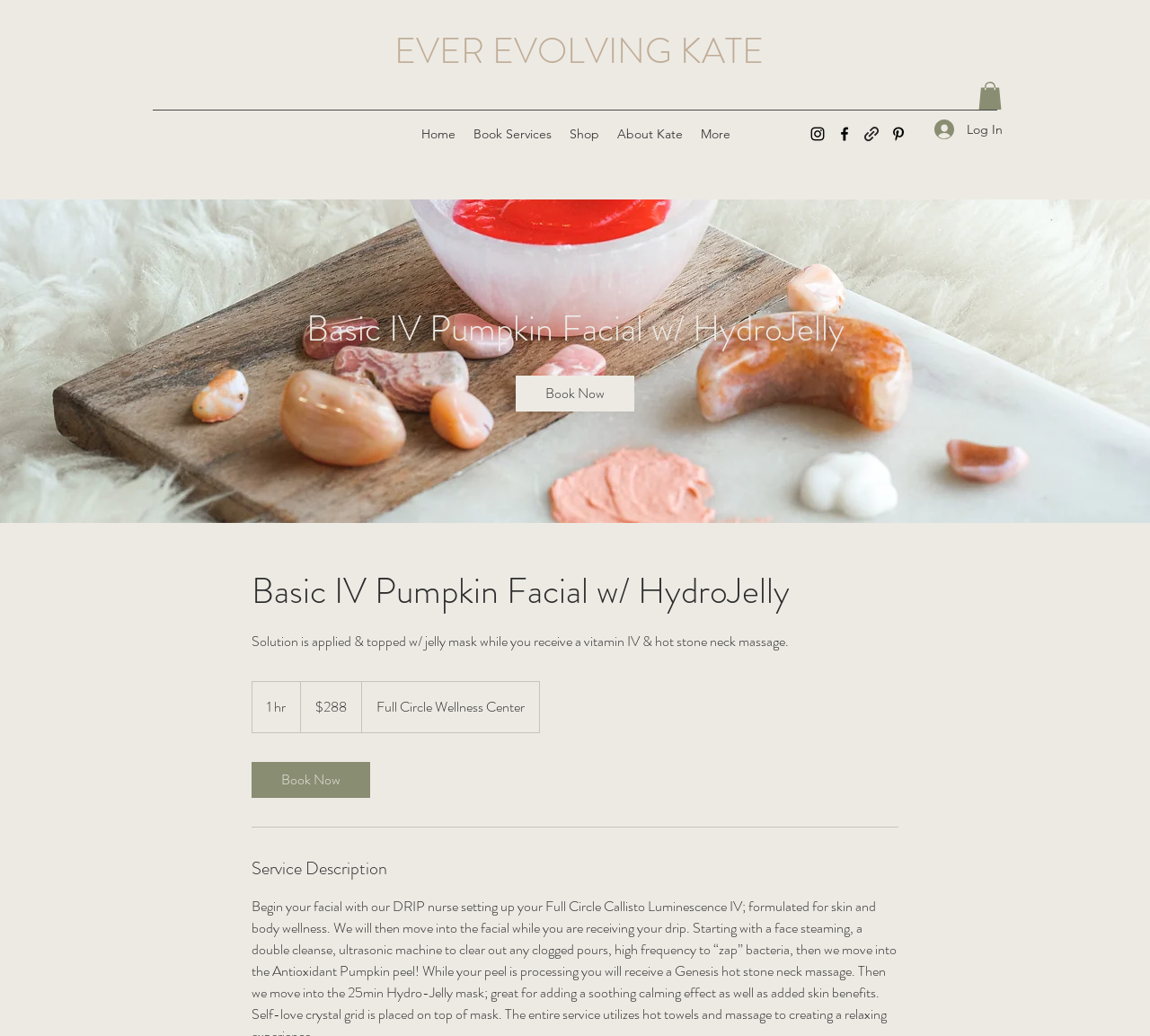How long does the facial service take?
Respond with a short answer, either a single word or a phrase, based on the image.

1 h